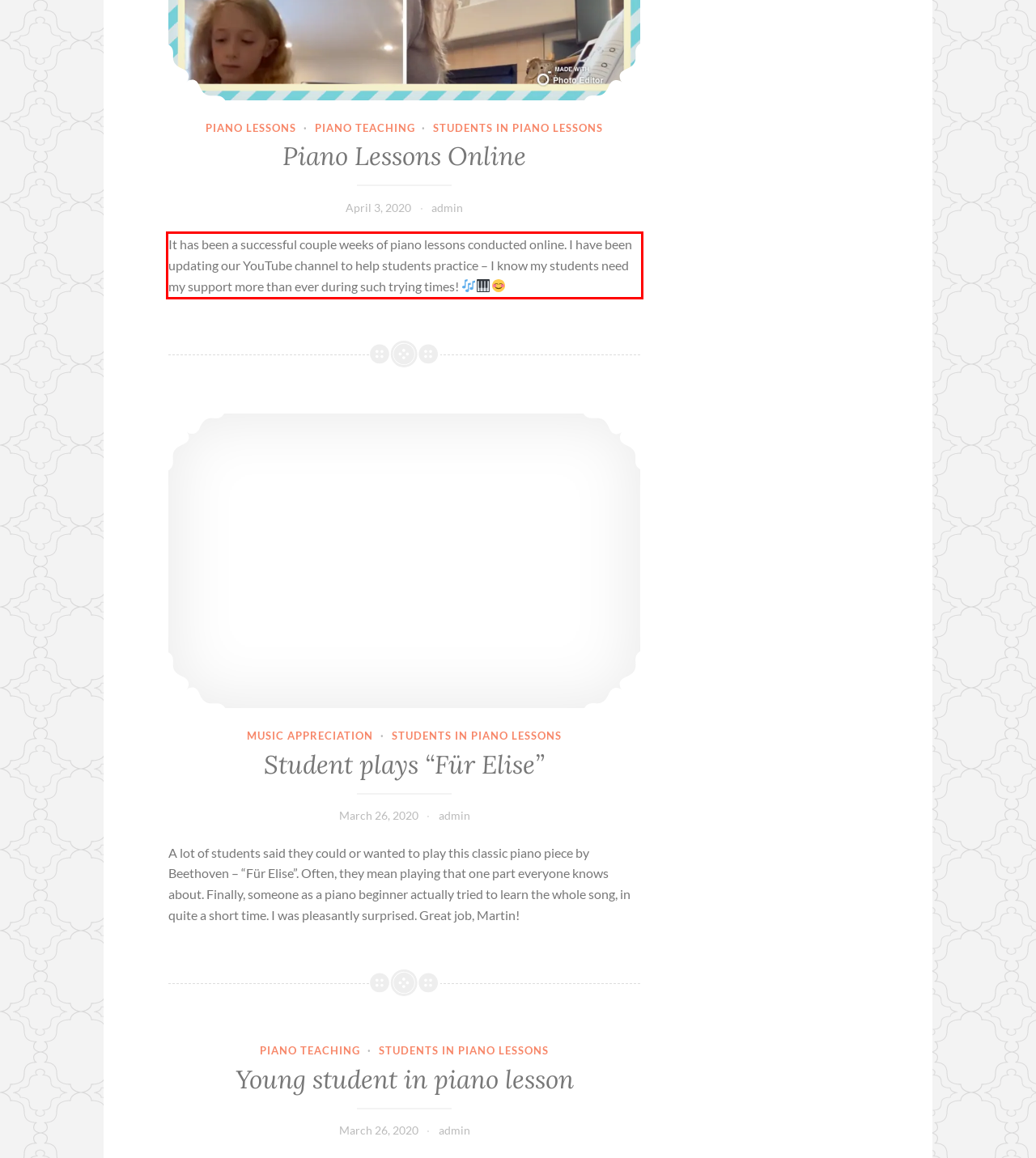Analyze the screenshot of the webpage and extract the text from the UI element that is inside the red bounding box.

It has been a successful couple weeks of piano lessons conducted online. I have been updating our YouTube channel to help students practice – I know my students need my support more than ever during such trying times!